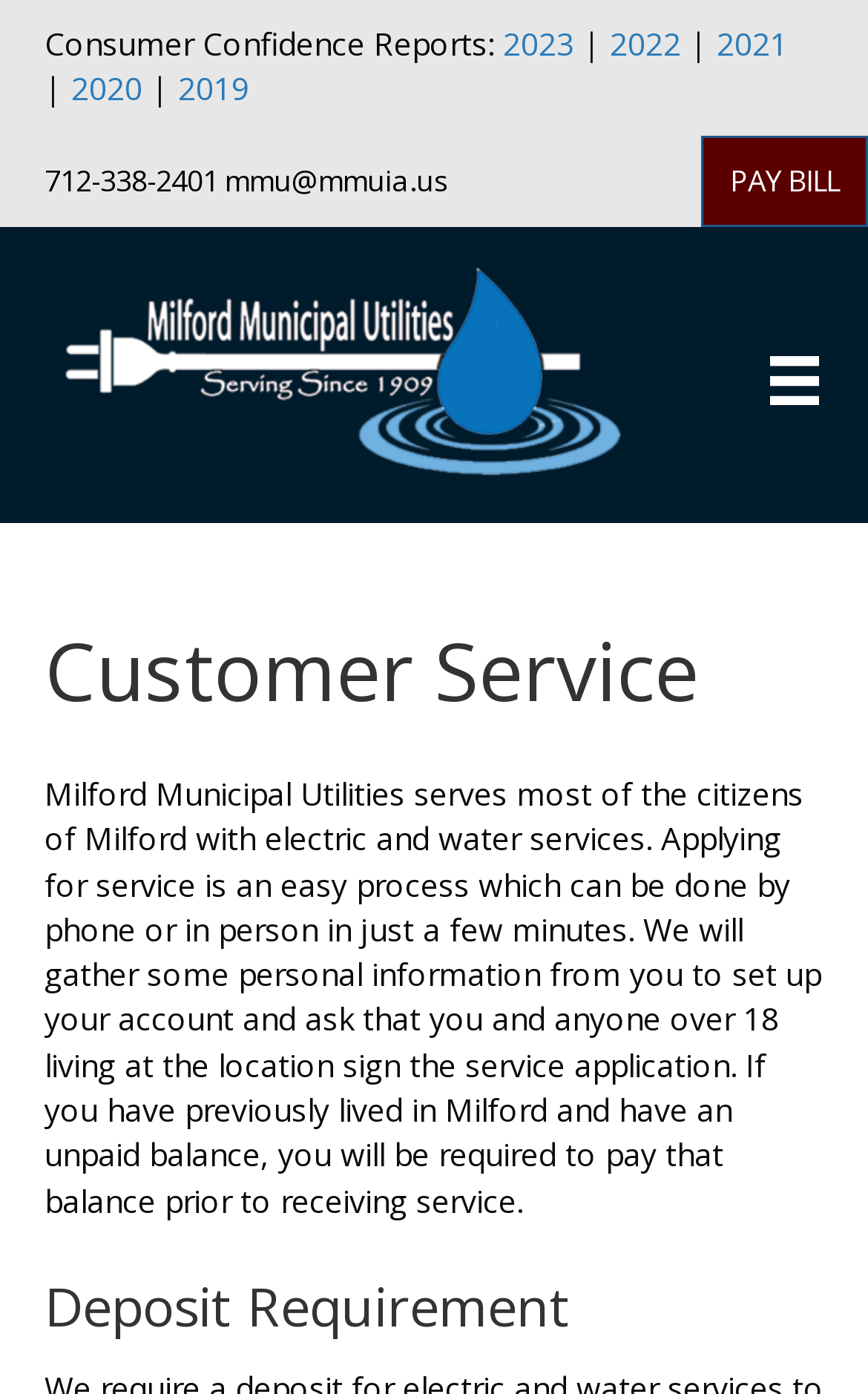Describe the webpage in detail, including text, images, and layout.

The webpage is about Customer Service provided by Milford Municipal Utilities. At the top, there is a heading "Customer Service" and a logo of MMU in white color. Below the logo, there is a paragraph describing the services provided by Milford Municipal Utilities, which includes electric and water services, and the process of applying for service.

On the top-left side, there are links to Consumer Confidence Reports for different years, from 2023 to 2019, separated by vertical lines. Next to these links, there are contact information, including a phone number and an email address.

On the top-right side, there is a "PAY BILL" link and a "Menu" button with an icon. Below the "Menu" button, there is a heading "Customer Service" again, followed by a detailed description of the service application process.

At the bottom, there is a heading "Deposit Requirement", but it does not have any detailed information below it.